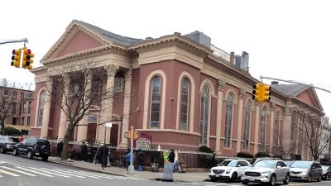What is happening around the building?
Look at the screenshot and give a one-word or phrase answer.

An event or community engagement